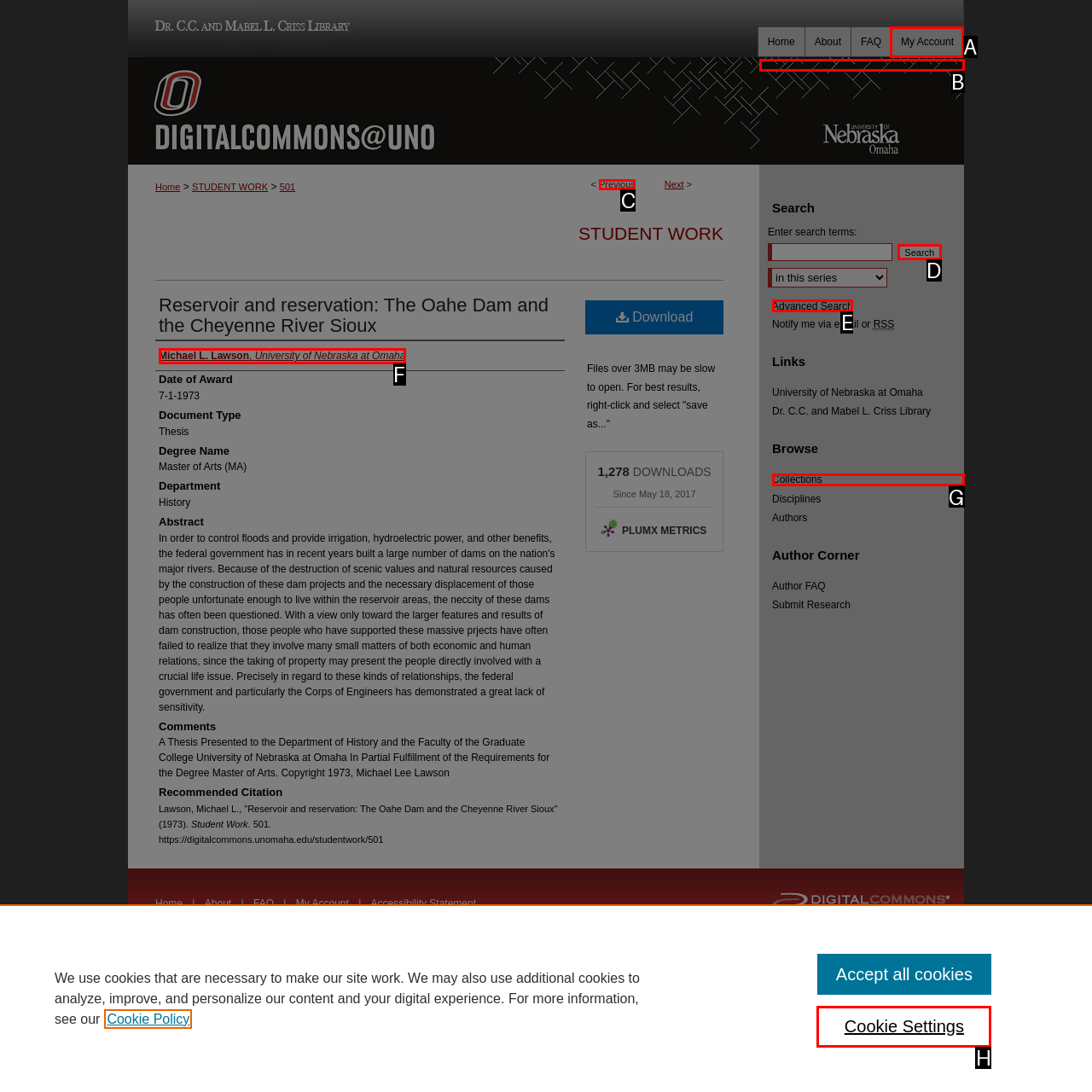Select the option that corresponds to the description: title="University of Nebraska at Omaha"
Respond with the letter of the matching choice from the options provided.

B